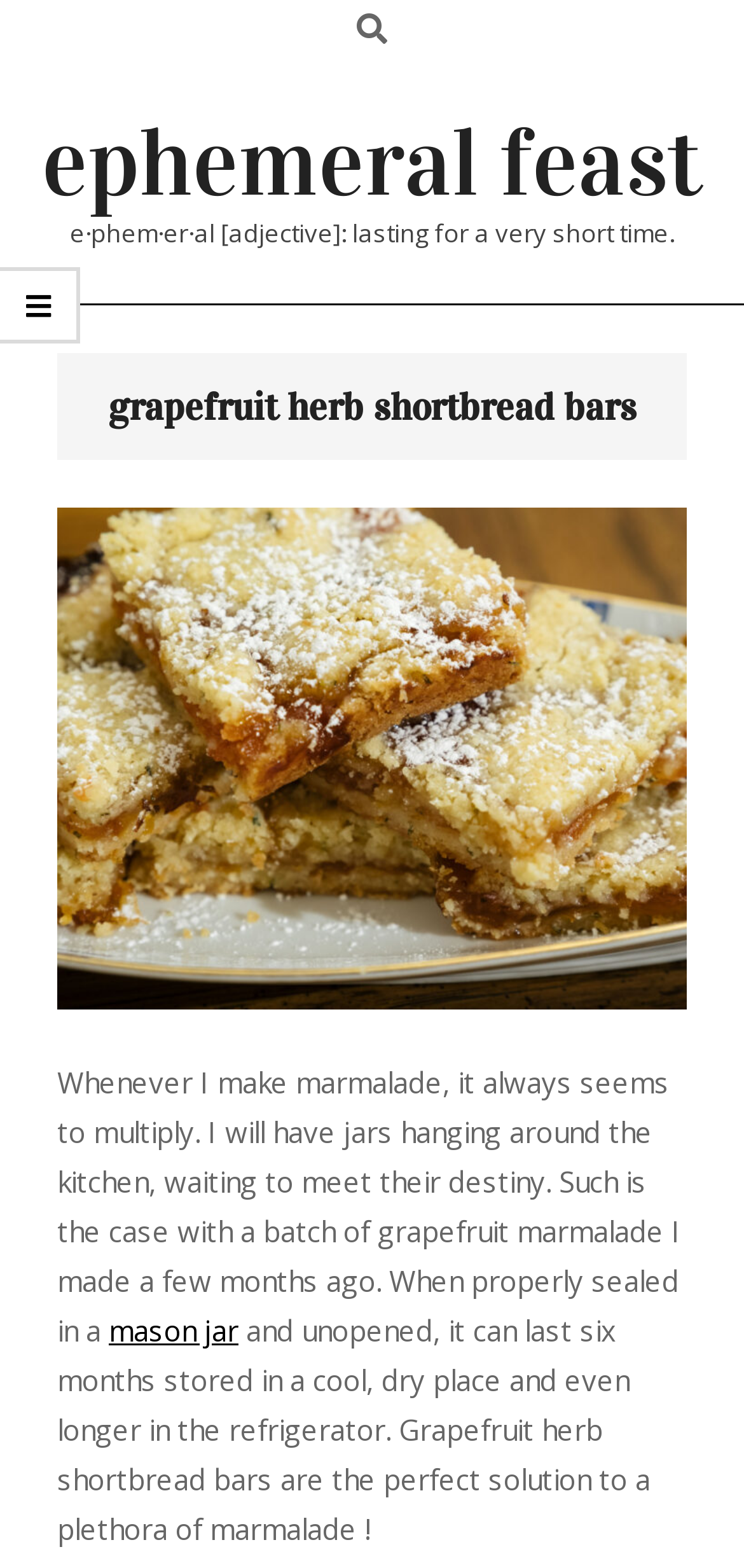What is the definition of ephemeral?
Please answer the question with a single word or phrase, referencing the image.

Lasting for a very short time